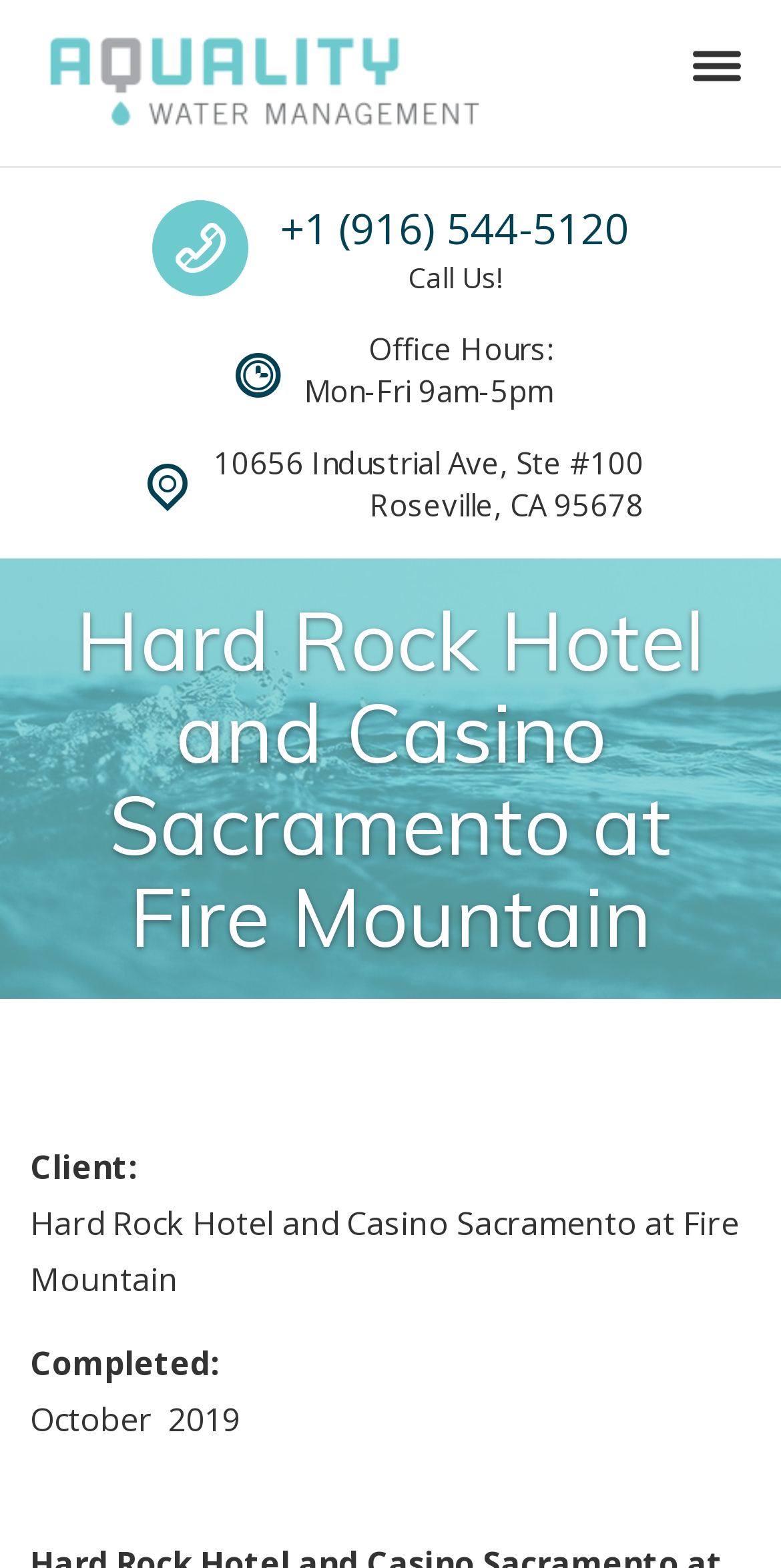Please answer the following question using a single word or phrase: 
What are the office hours?

Mon-Fri 9am-5pm